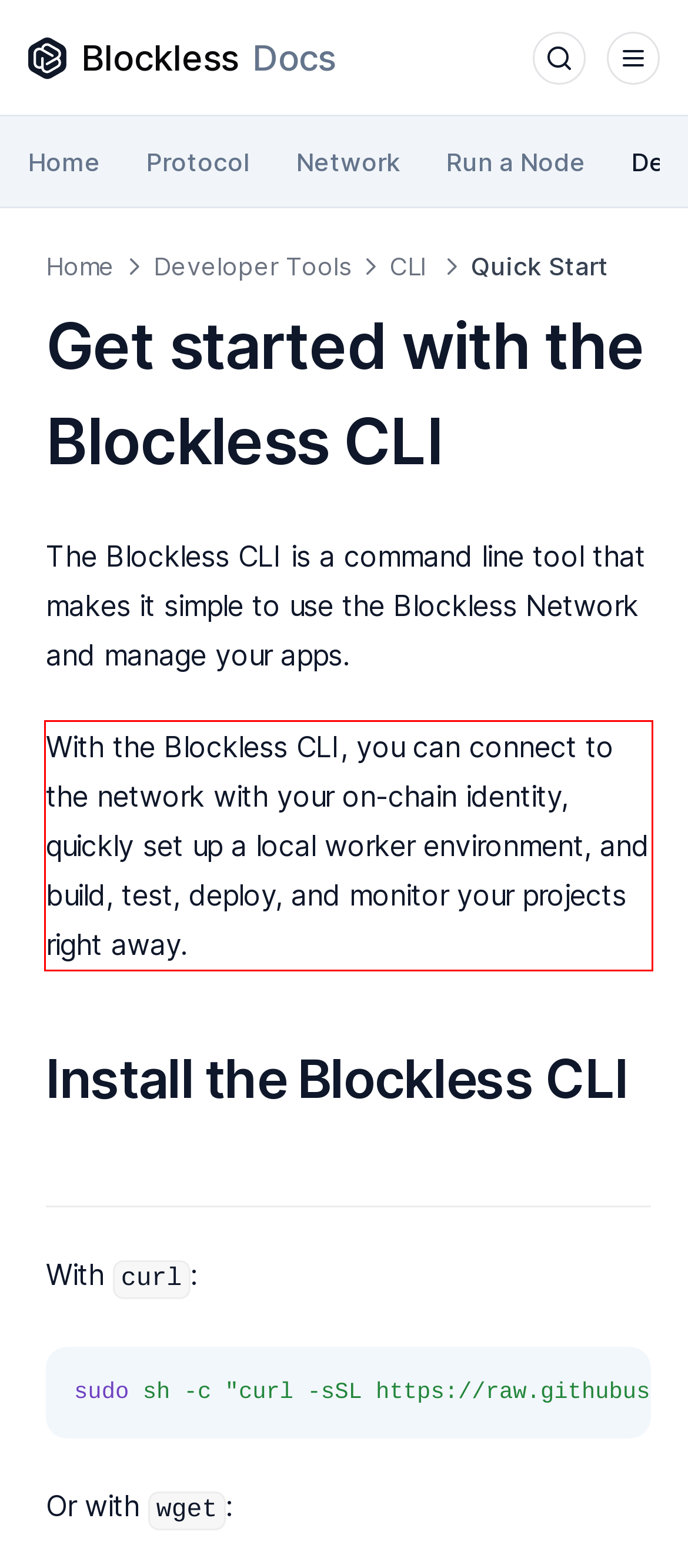You have a screenshot with a red rectangle around a UI element. Recognize and extract the text within this red bounding box using OCR.

With the Blockless CLI, you can connect to the network with your on-chain identity, quickly set up a local worker environment, and build, test, deploy, and monitor your projects right away.